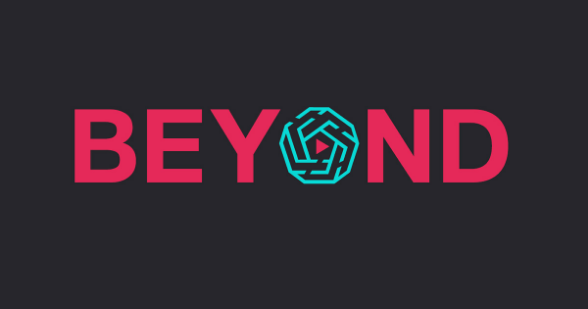Craft a descriptive caption that covers all aspects of the image.

The image features a vibrant logo for "Beyond GG," a gaming platform that offers users thrilling competitions and tailored gaming experiences. The word "BEYOND" is prominently displayed in bold, bright pink letters, capturing attention and conveying energy. The letter "O" is creatively replaced by a stylized icon that incorporates a maze-like pattern in teal, evoking feelings of adventure and exploration. This logo exemplifies the platform's focus on gaming innovation and community engagement, presenting a modern aesthetic that resonates with its target audience. The dark background serves to enhance the vividness of the logo, making it stand out and reinforcing its contemporary branding.